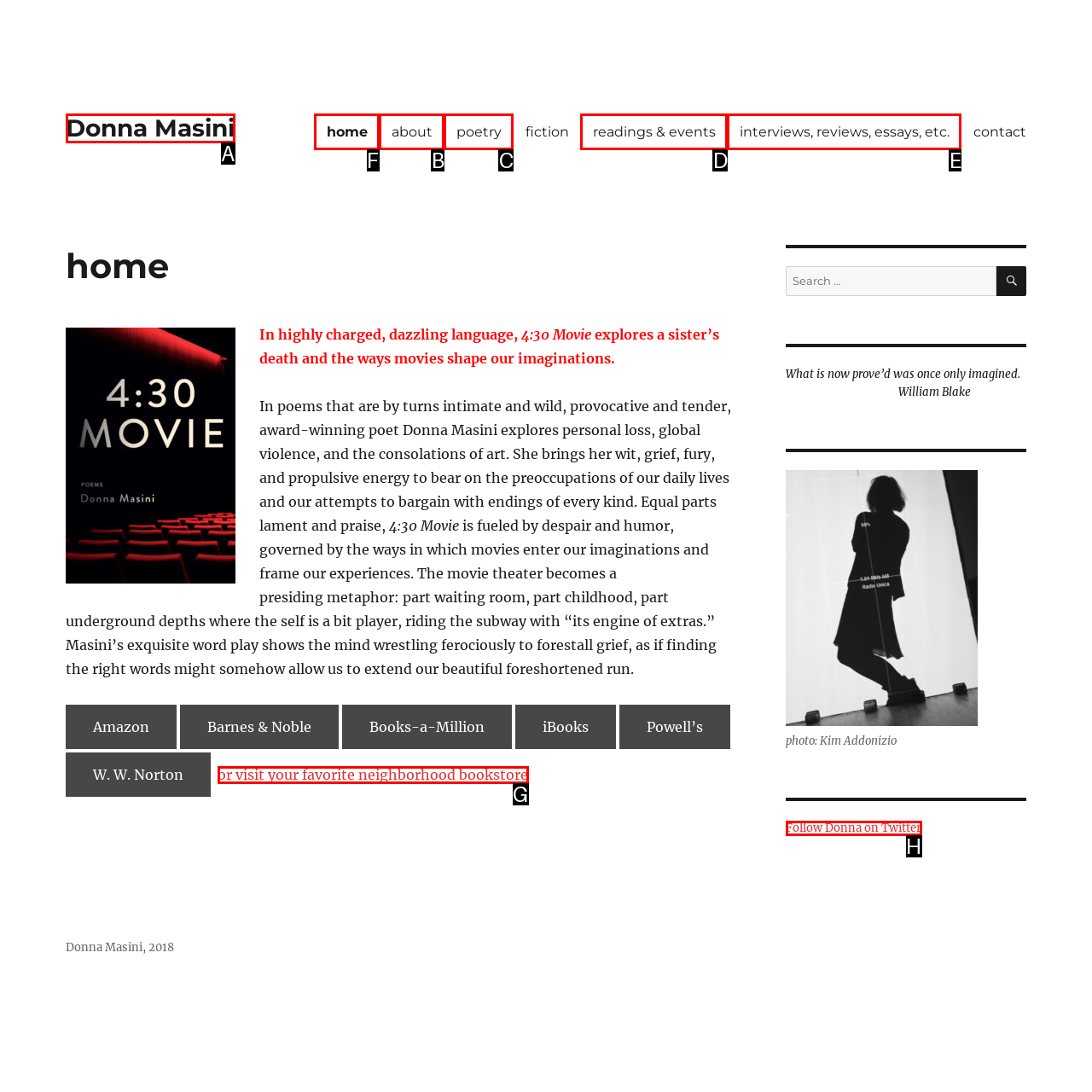Pick the option that should be clicked to perform the following task: Click on the 'home' link
Answer with the letter of the selected option from the available choices.

F